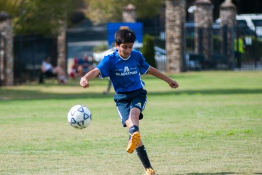What is the atmosphere of the scene?
Give a one-word or short-phrase answer derived from the screenshot.

cheerful